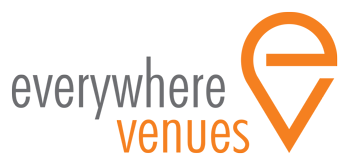What does the vibrant orange color symbolize?
Analyze the image and deliver a detailed answer to the question.

The question asks about the symbolism of the vibrant orange color used in the logo. According to the caption, the word 'venues' stands out in vibrant orange, symbolizing energy and enthusiasm.